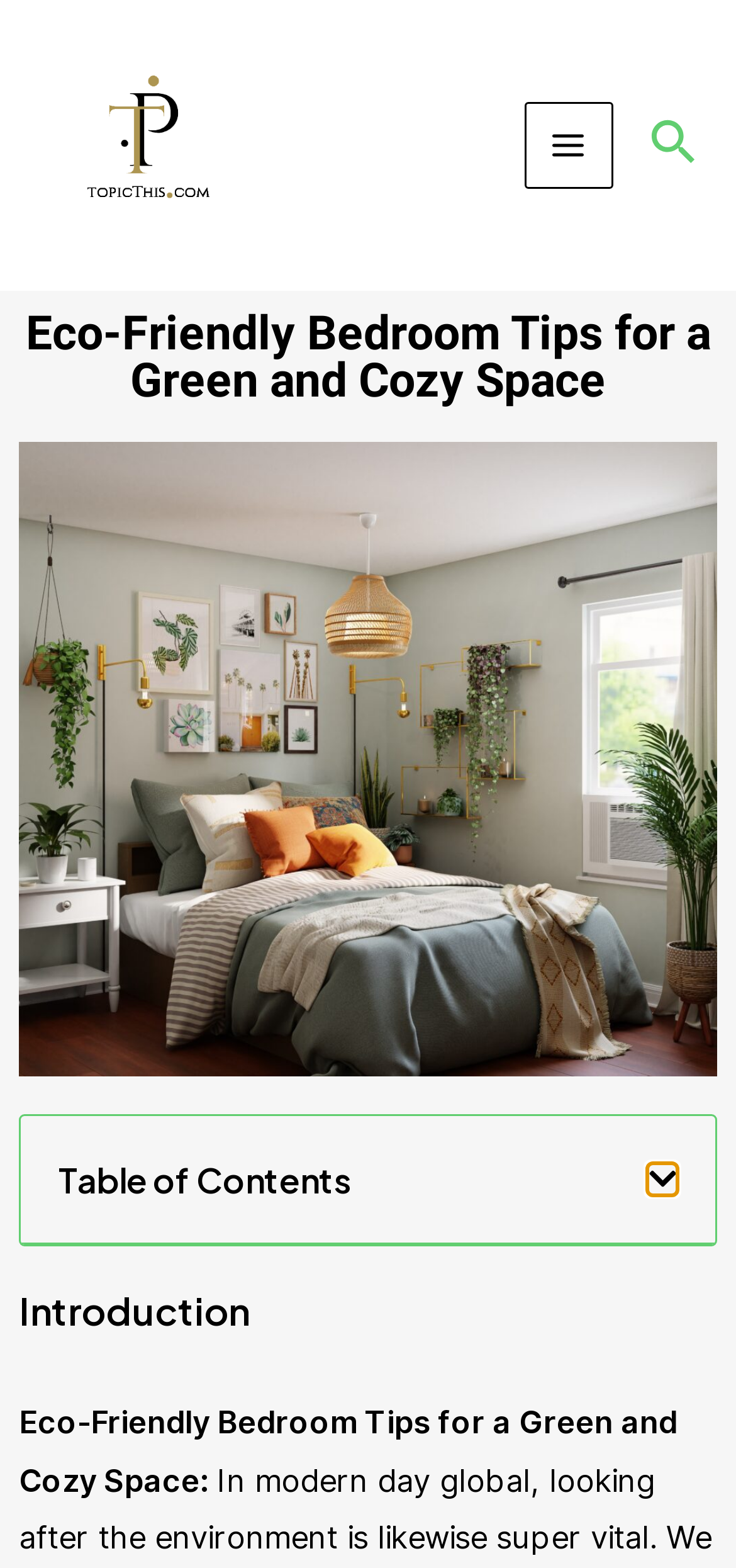Using floating point numbers between 0 and 1, provide the bounding box coordinates in the format (top-left x, top-left y, bottom-right x, bottom-right y). Locate the UI element described here: alt="topicthis.com"

[0.051, 0.079, 0.362, 0.103]